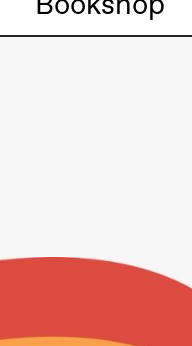What is the purpose of the 'Bookshop' section?
Analyze the screenshot and provide a detailed answer to the question.

The caption suggests that the 'Bookshop' section likely invites users to explore literary offerings related to the theater's artistic programs, emphasizing the organization's commitment to enhancing cultural engagement through literature and the arts.